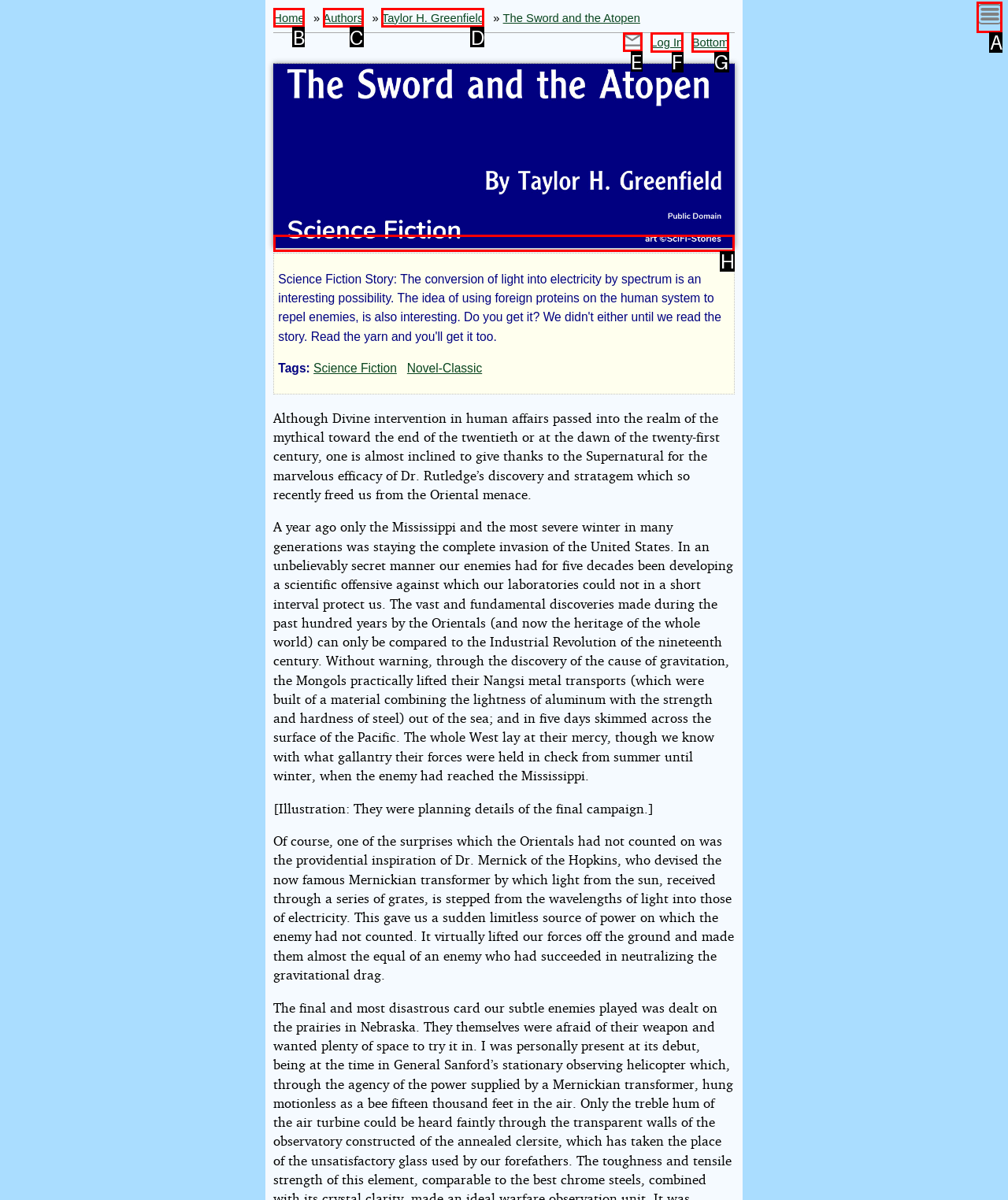For the task: Check private messages, identify the HTML element to click.
Provide the letter corresponding to the right choice from the given options.

E